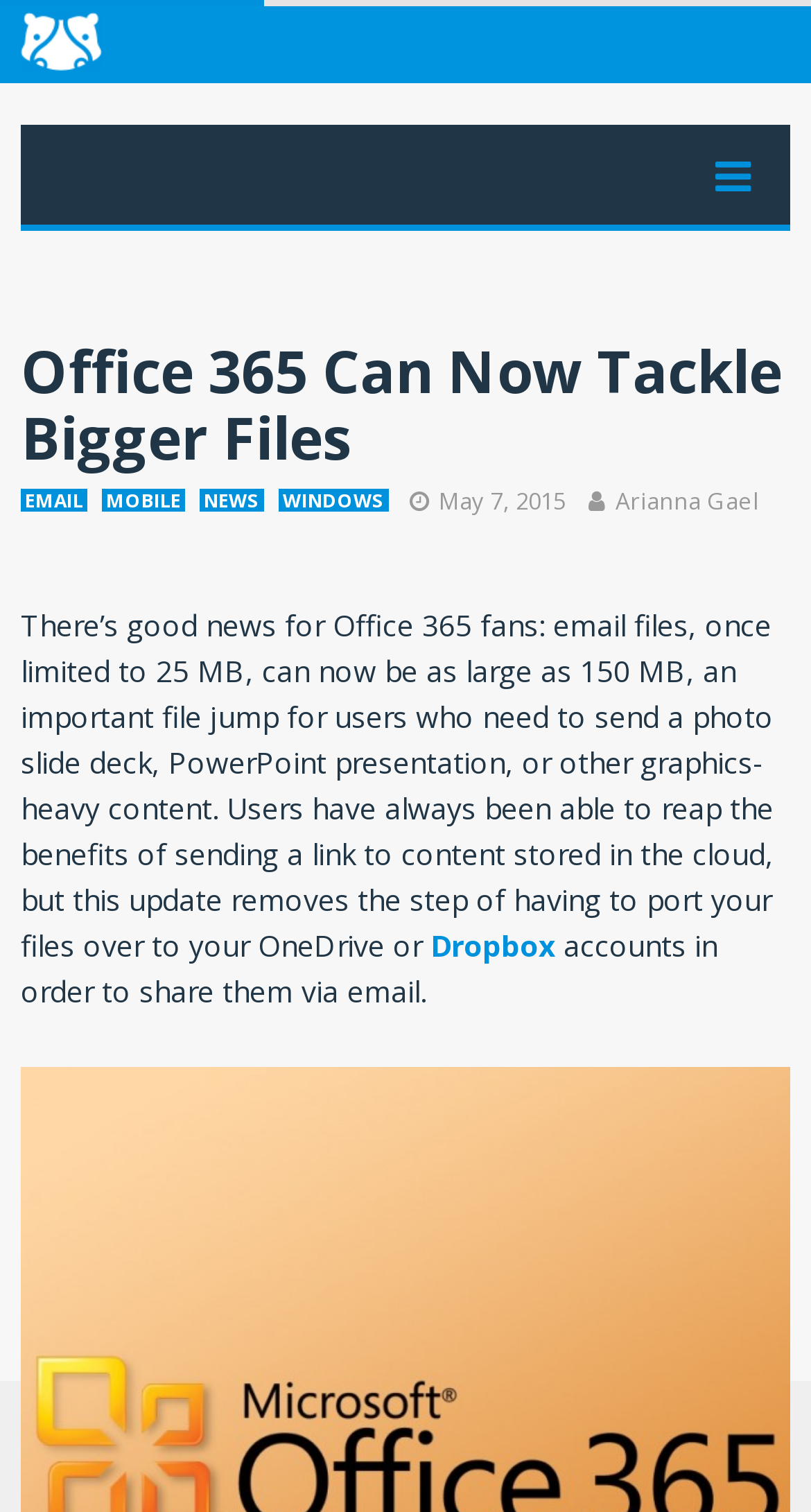What is the alternative to sending large files via email?
Provide an in-depth and detailed explanation in response to the question.

The webpage mentions that users have always been able to reap the benefits of sending a link to content stored in the cloud, implying that this is an alternative to sending large files via email.